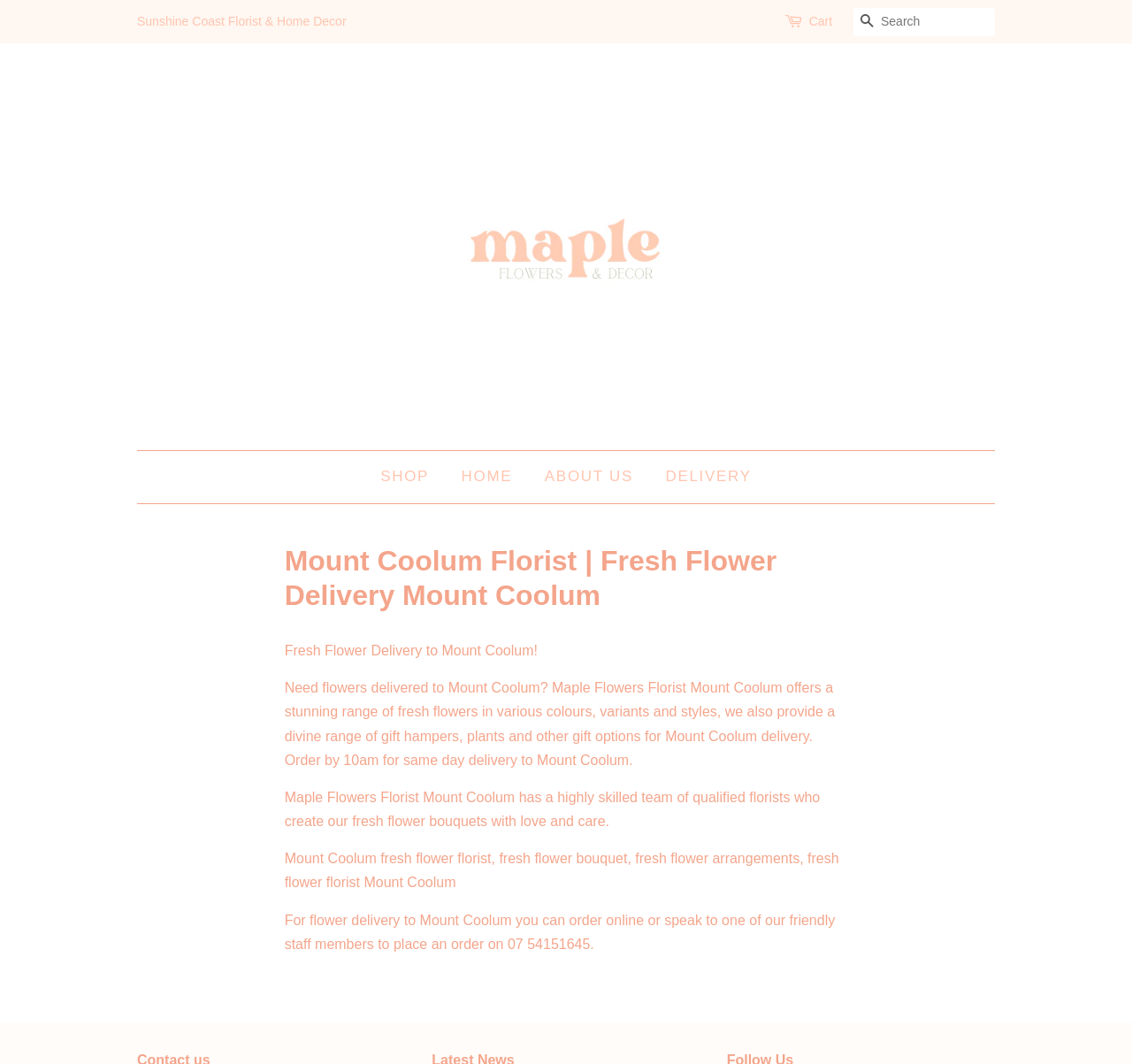Determine the bounding box coordinates for the region that must be clicked to execute the following instruction: "Learn about the florist".

[0.469, 0.424, 0.571, 0.473]